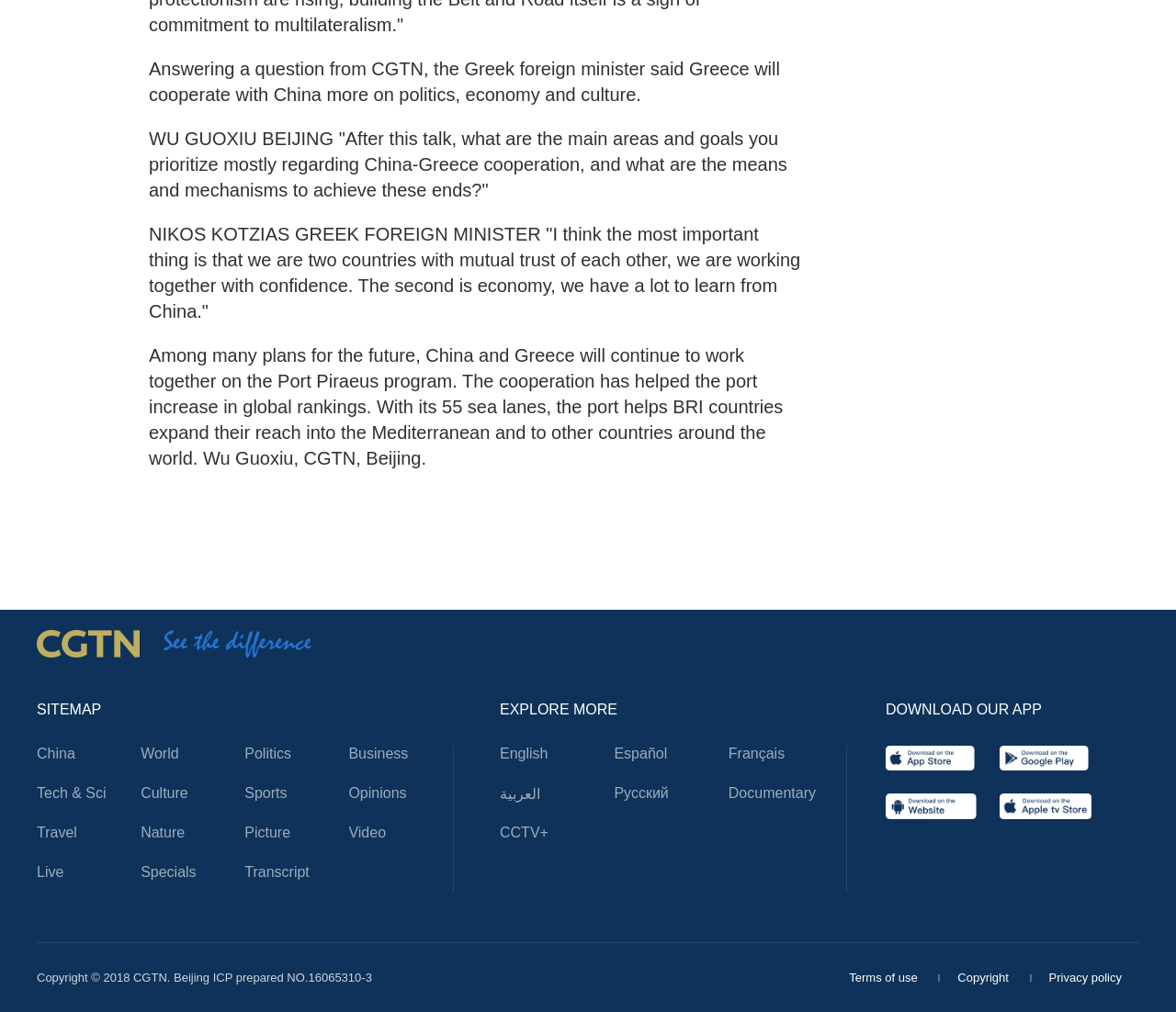Answer the question with a brief word or phrase:
What is the language of the article?

English